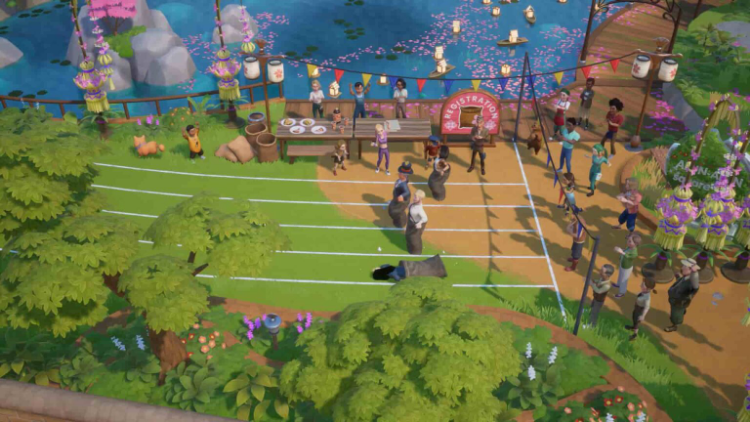Generate a comprehensive description of the image.

In a vibrant and lively scene from **Coral Island**, a bustling festival atmosphere unfolds at a community event featuring various activities. The image captures a lively racetrack lined with white stripes and surrounded by lush greenery and colorful decorations. In the foreground, a group of participants engages in a race, with one individual poised to throw an object, showcasing the competitive spirit of the event. 

Nearby, several onlookers cheer enthusiastically, creating an engaging backdrop of community camaraderie. Adorned with festive bunting, the area is bustling with life, including decorative stands and booths, hinting at the range of activities and refreshments available. Beautiful cherry blossom trees and lively bushes enrich the landscape, while the serene water in the background reflects the joyful ambiance. This visual encapsulates the charm and social vibrancy of **Coral Island**, celebrating the unique blend of gameplay and community engagement that players can experience.